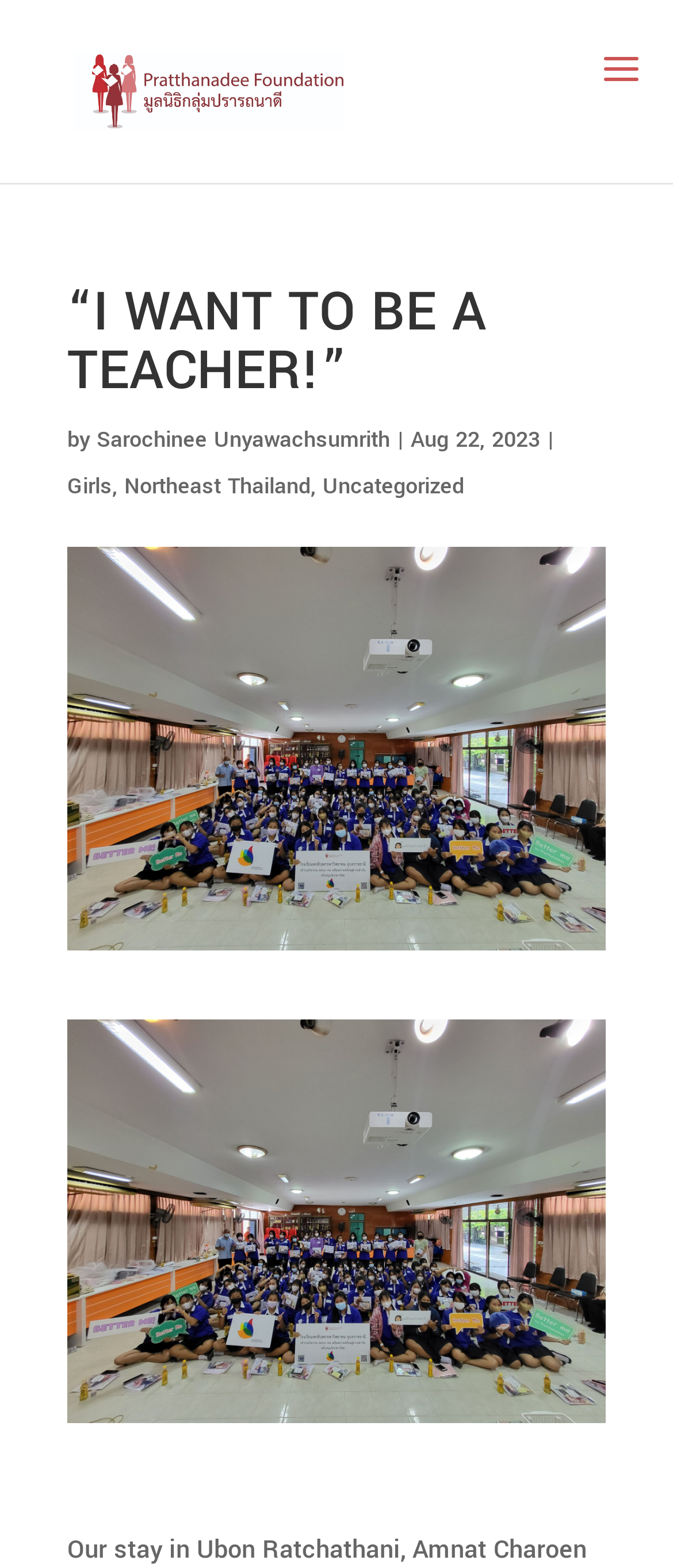What is the main topic of the article?
Provide an in-depth and detailed answer to the question.

The question asks for the main topic of the article, which can be inferred from the heading element with the text '“I WANT TO BE A TEACHER!”'.